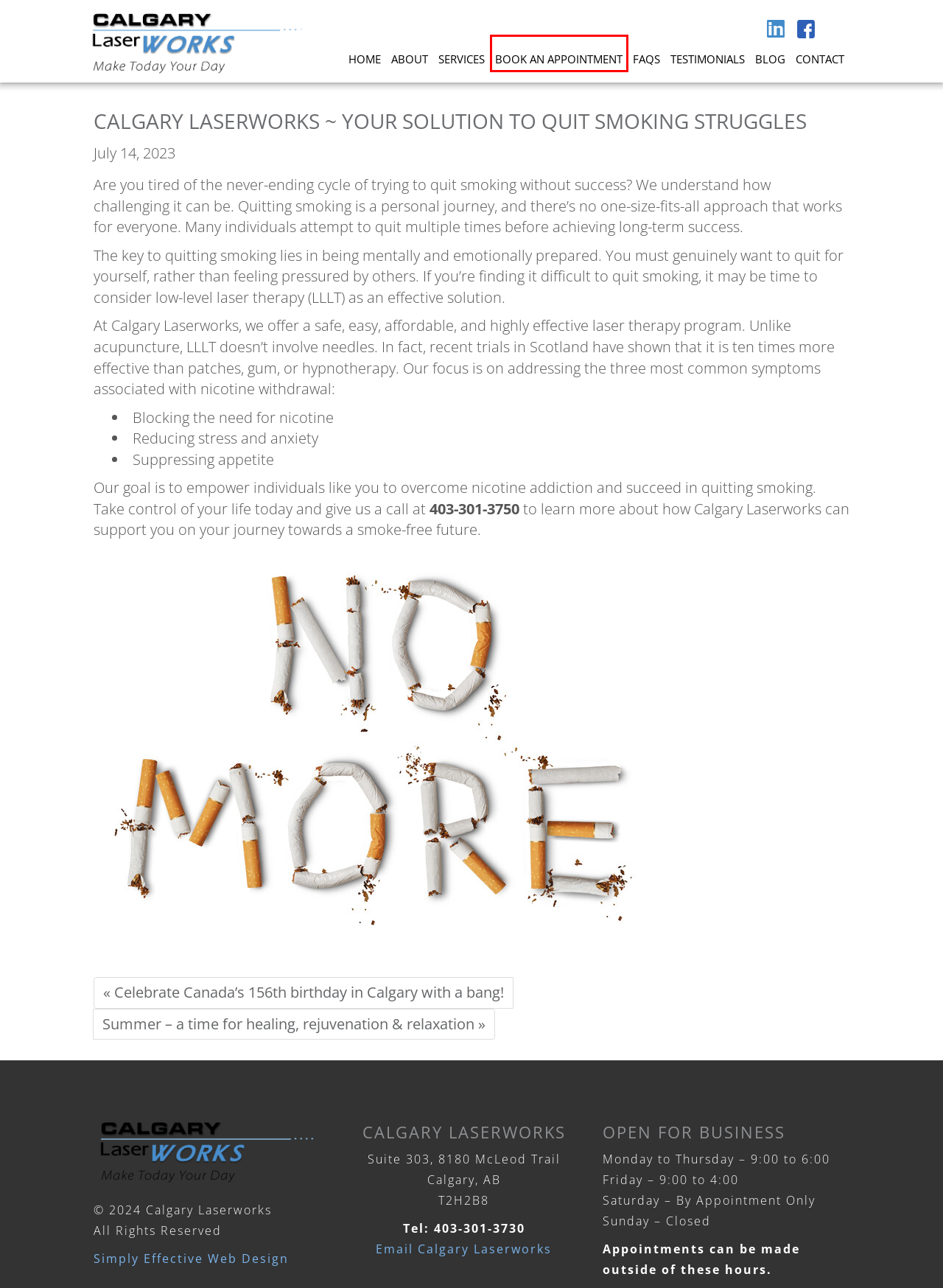Analyze the screenshot of a webpage with a red bounding box and select the webpage description that most accurately describes the new page resulting from clicking the element inside the red box. Here are the candidates:
A. Blog | Calgary Laserworks
B. Summer – a time for healing, rejuvenation & relaxation | Calgary Laserworks
C. Simply Effective Web Design Calgary
D. FAQs | Calgary Laserworks - Quit Smoking l Stress/Anxiety Relief l Reflexology
E. Contact Us | Calgary Laserworks - Quit Smoking l Stress/Anxiety Relief l Reflexology
F. Testimonials | Calgary Laserworks - Quit Smoking l Stress/Anxiety Relief l Reflexology
G. Book an Appointment| Calgary Laserworks - Quit Smoking l Stress/Anxiety Relief l Reflexology
H. Celebrate Canada’s 156th birthday in Calgary with a bang! | Calgary Laserworks

G